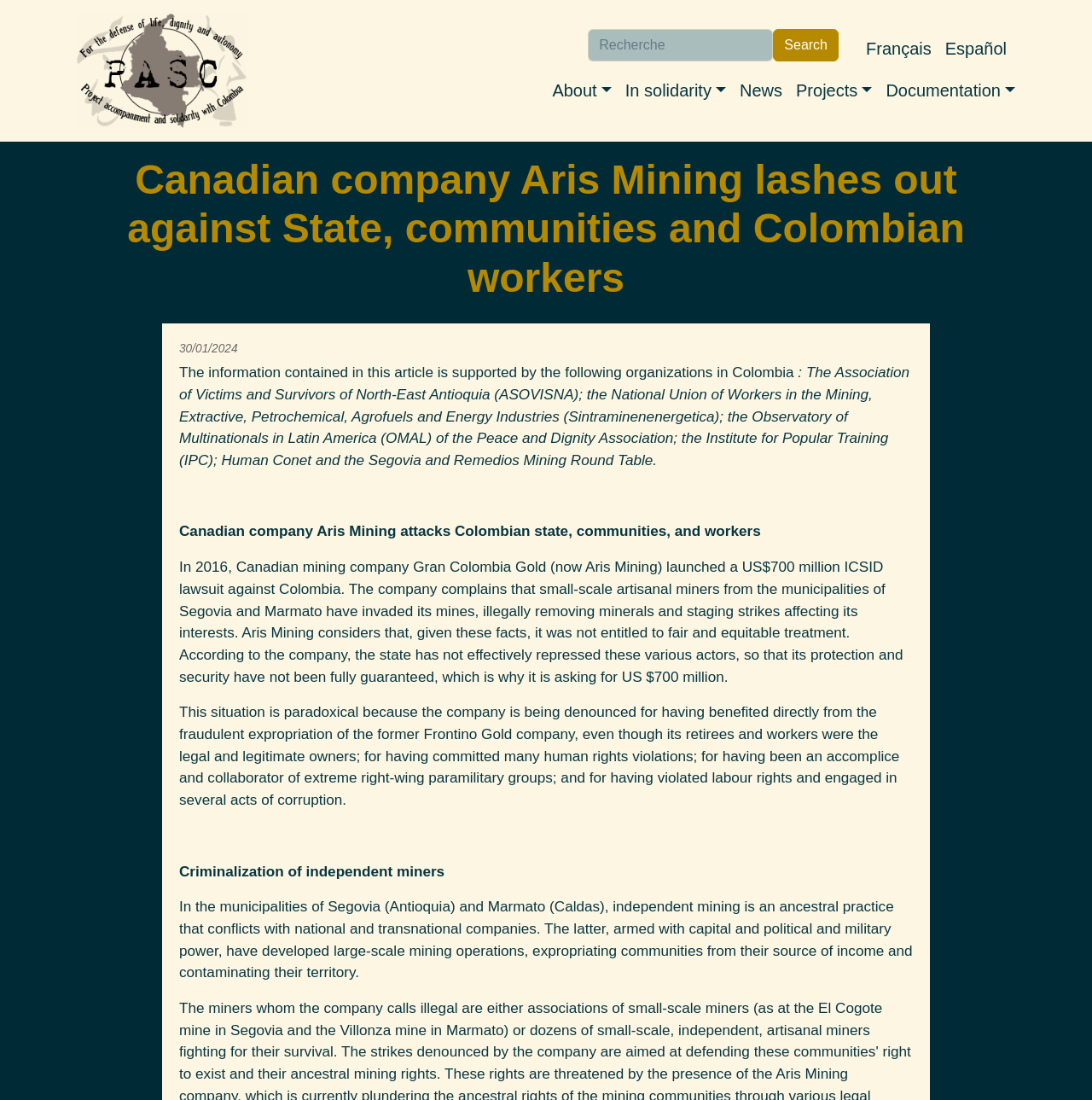What is the language of the link at the top-right corner of the webpage?
Answer the question in a detailed and comprehensive manner.

The webpage has a navigation menu at the top, and at the top-right corner, there are links to switch the language of the webpage, including 'Français' and 'Español'.